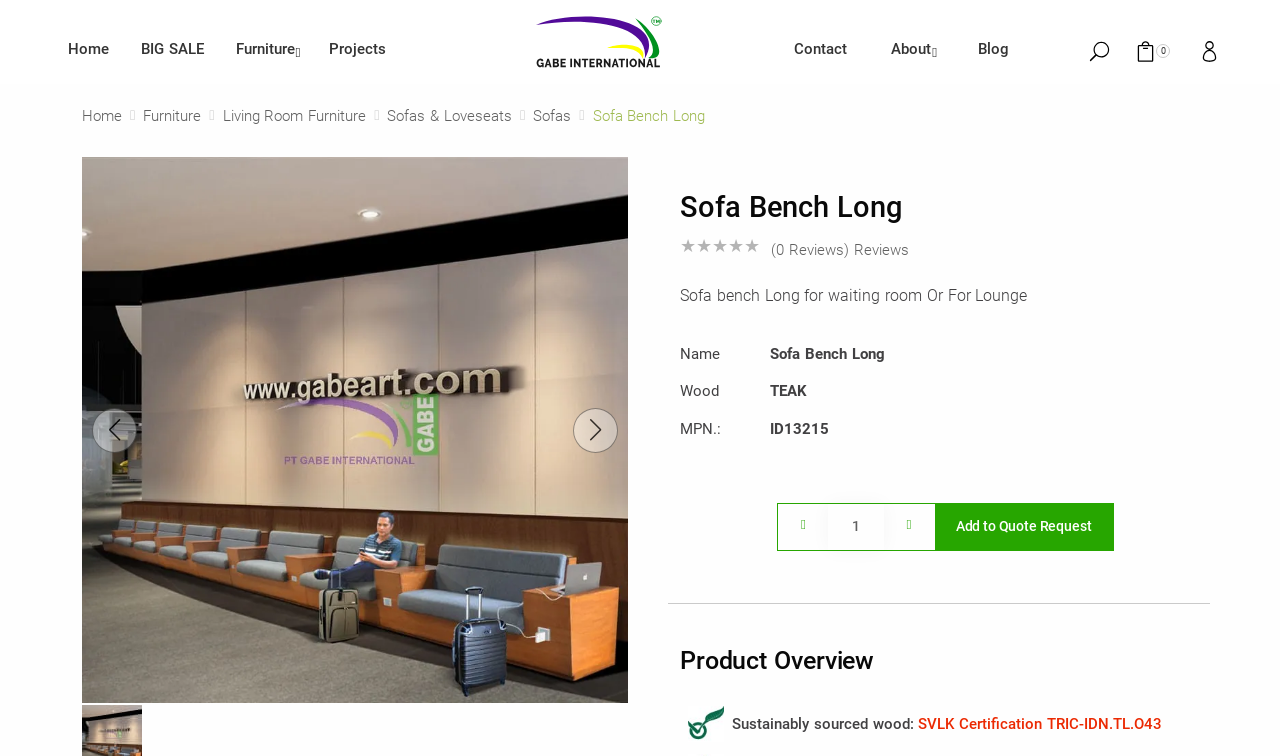Provide a comprehensive description of the webpage.

This webpage appears to be a product page for a sofa bench, specifically the "Sofa Bench Long" model. At the top of the page, there is a navigation menu with links to the home page, big sale, furniture, projects, contact, about, and blog sections. Below the navigation menu, there is a breadcrumb trail showing the current location in the website's hierarchy, with links to the home page, furniture, living room furniture, sofas and loveseats, and sofas.

The main content of the page is divided into two sections. On the left side, there is a large image of the sofa bench, with a link to view more details. Below the image, there is a heading with the product name, followed by a rating system with zero reviews. A brief product description is provided, stating that the sofa bench is suitable for waiting rooms or lounges.

On the right side of the page, there is a section with product details, including a description list with terms and details about the product. The terms include name, wood, and MPN, with corresponding details such as "Sofa Bench Long", "TEAK", and "ID13215". Below the description list, there are buttons to add the product to a quote request, as well as a textbox and two buttons with icons.

Further down the page, there is a heading for "Product Overview", followed by an image and text about sustainably sourced wood, including a link to a certification page. Overall, the page provides a detailed overview of the product, with images, descriptions, and specifications.